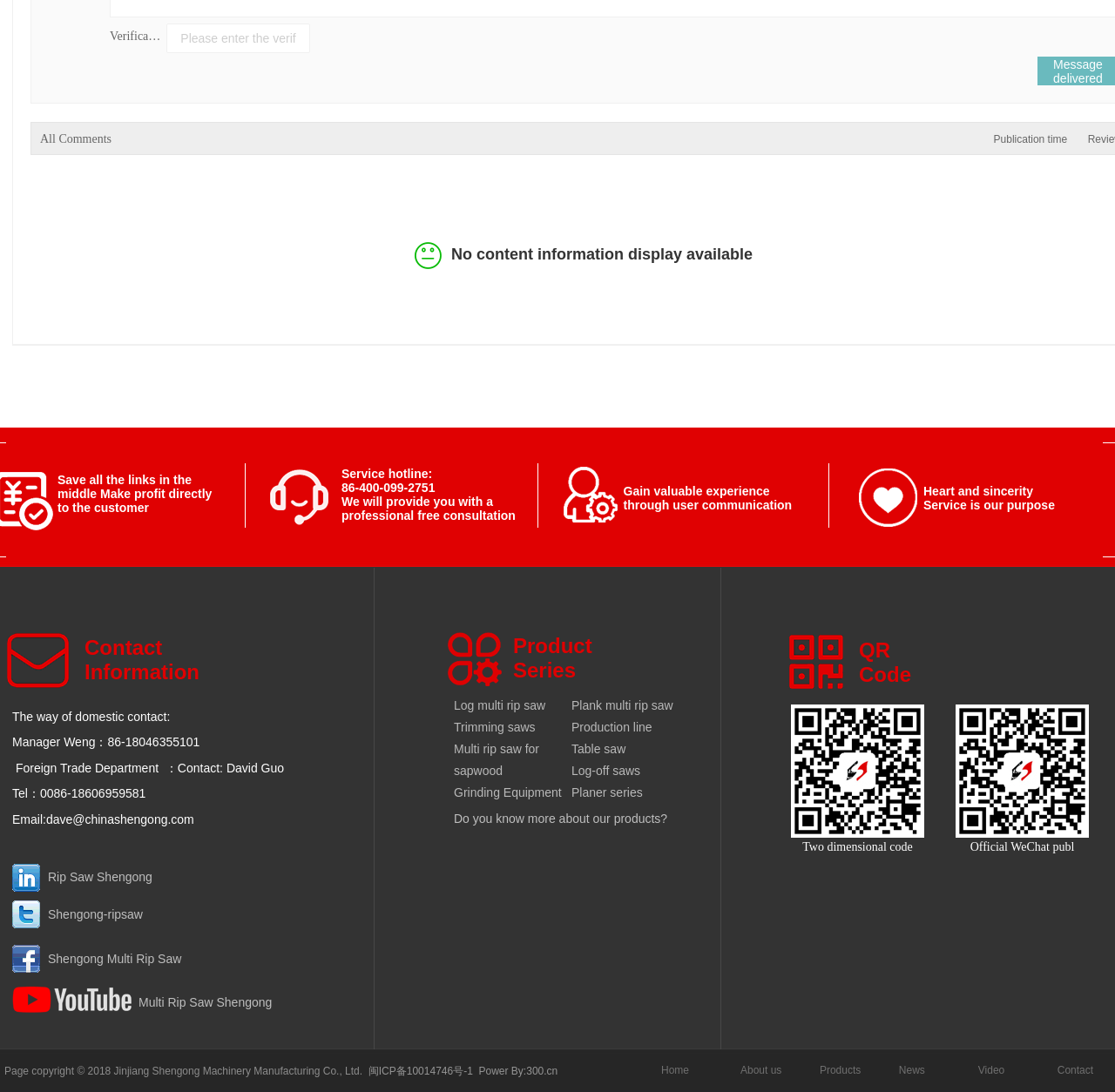Determine the bounding box coordinates of the target area to click to execute the following instruction: "Click the 'About us' link."

[0.664, 0.974, 0.735, 0.985]